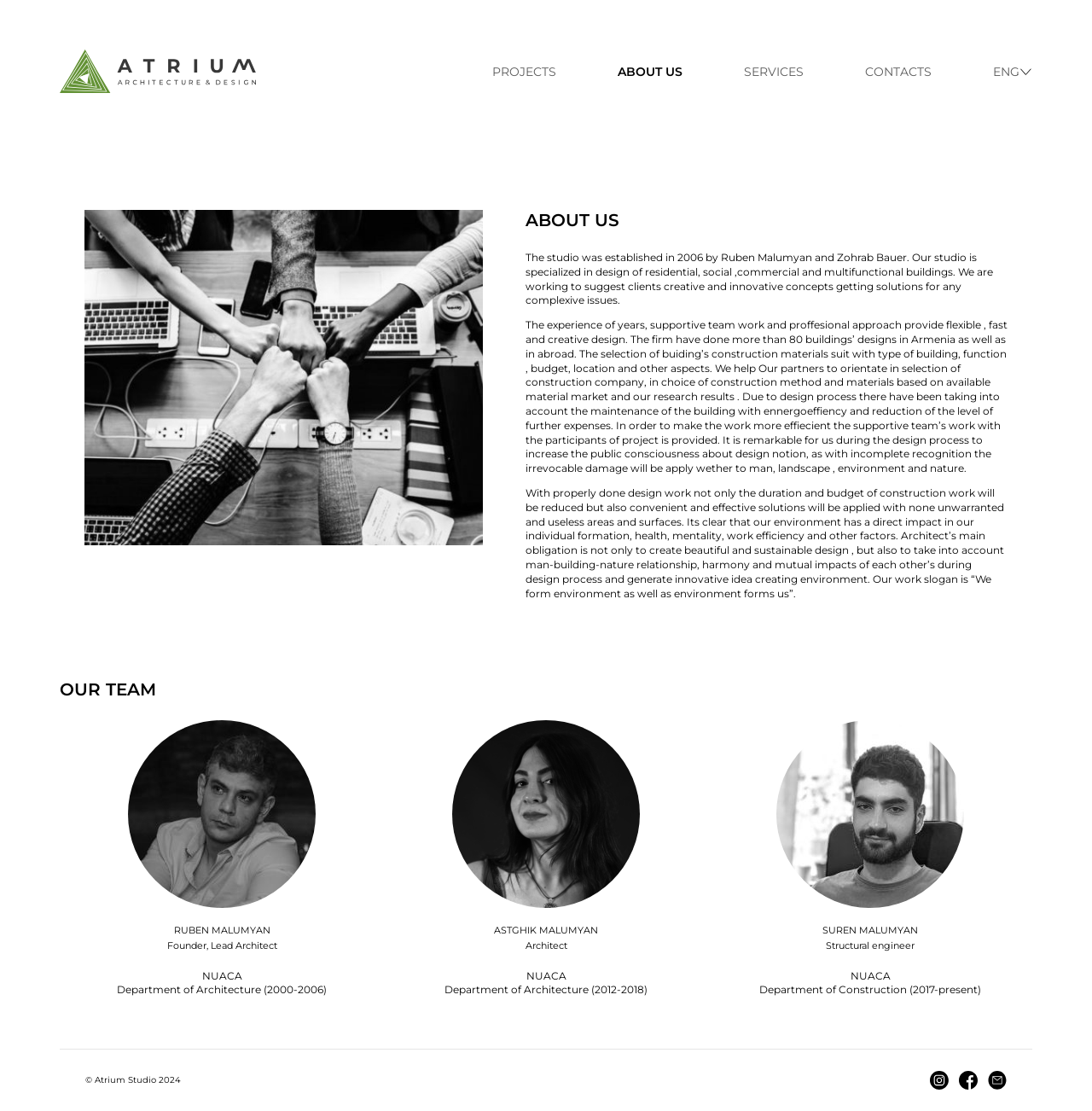Determine the bounding box coordinates for the element that should be clicked to follow this instruction: "Click the Atrium Logo". The coordinates should be given as four float numbers between 0 and 1, in the format [left, top, right, bottom].

[0.055, 0.045, 0.234, 0.084]